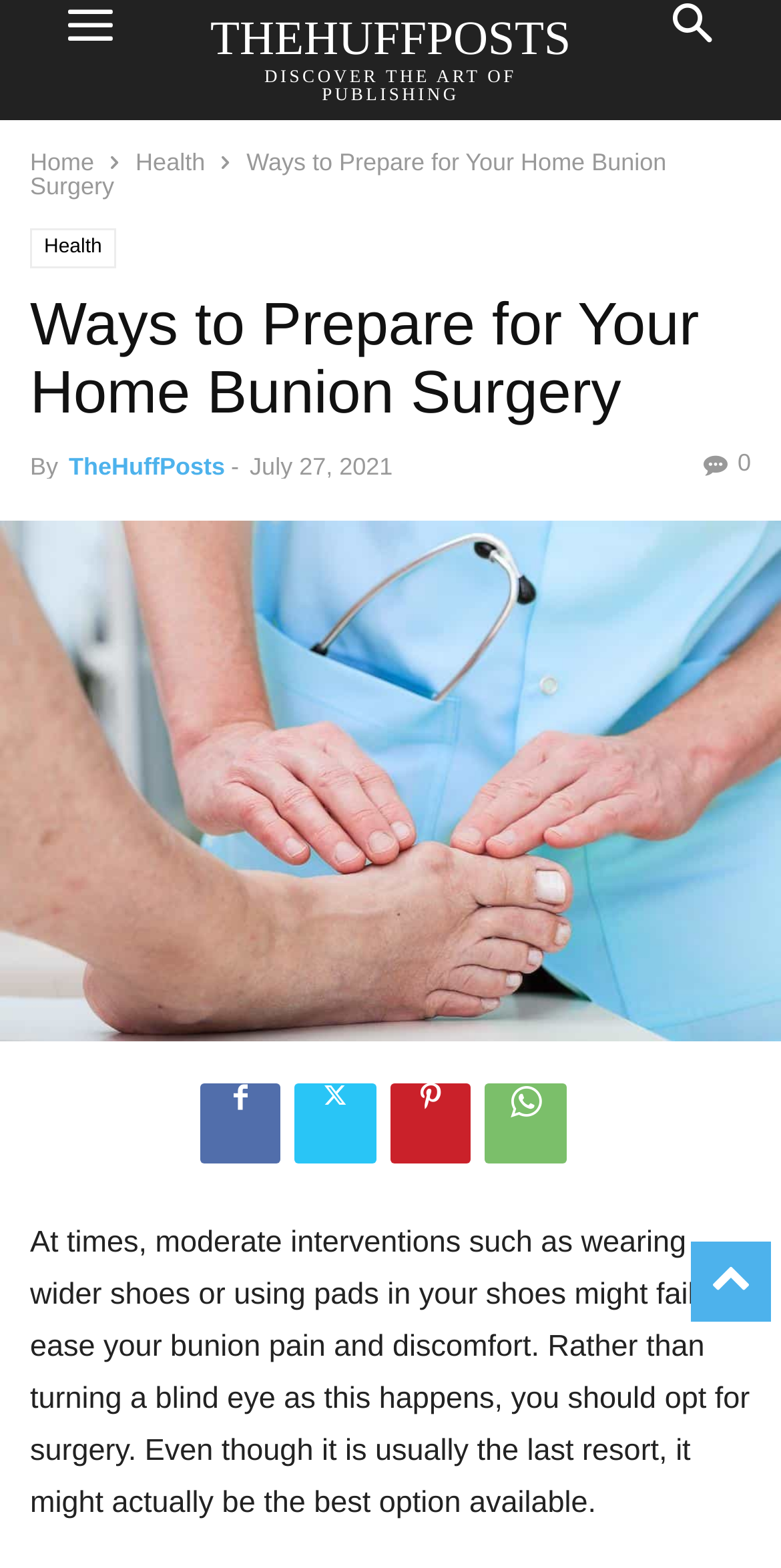Locate and extract the headline of this webpage.

Ways to Prepare for Your Home Bunion Surgery